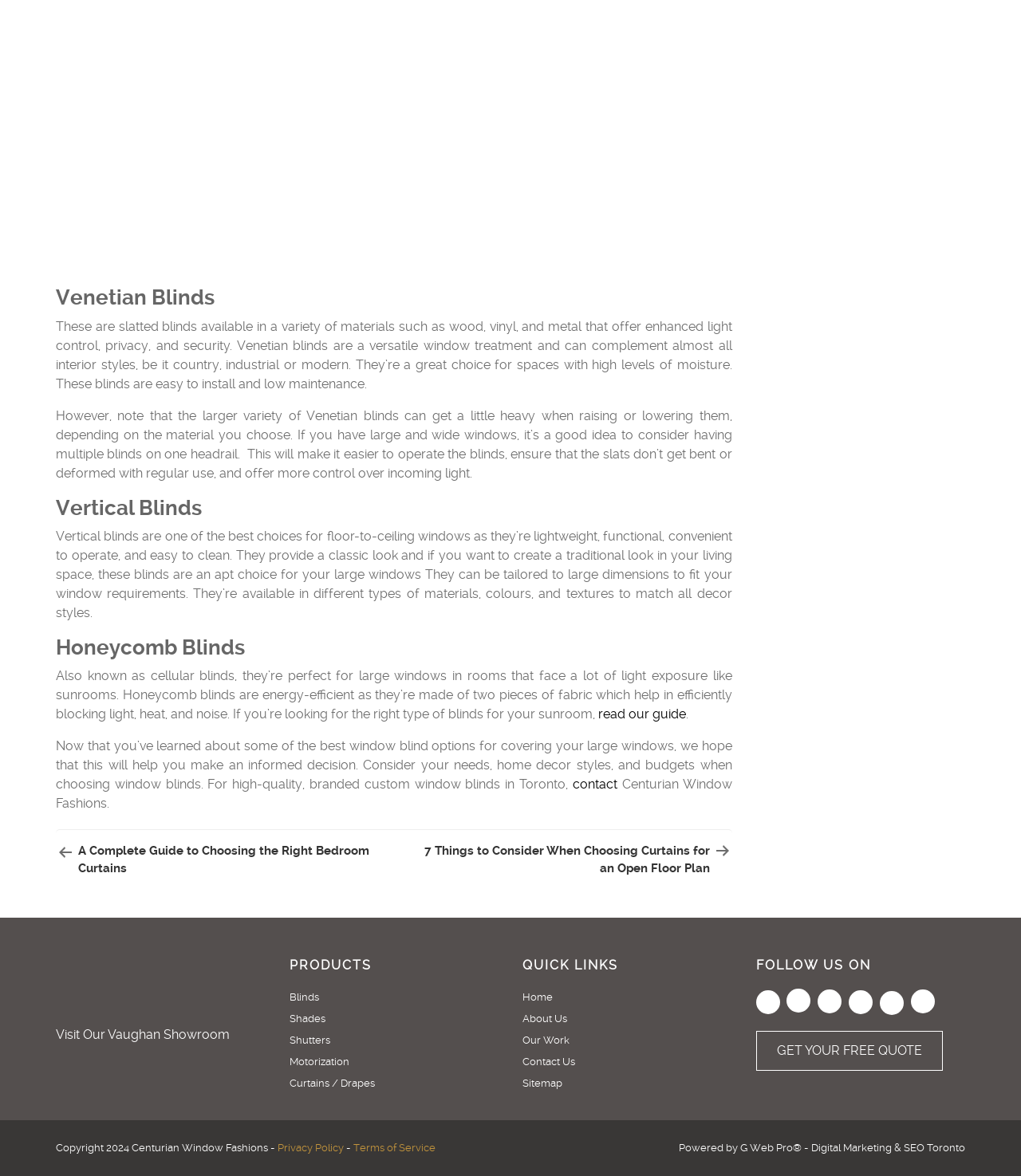How many social media platforms are linked on this webpage?
Look at the webpage screenshot and answer the question with a detailed explanation.

The webpage has links to five social media platforms, which are Facebook, Twitter, Instagram, LinkedIn, and YouTube, as indicated by the icons in the FOLLOW US ON section.